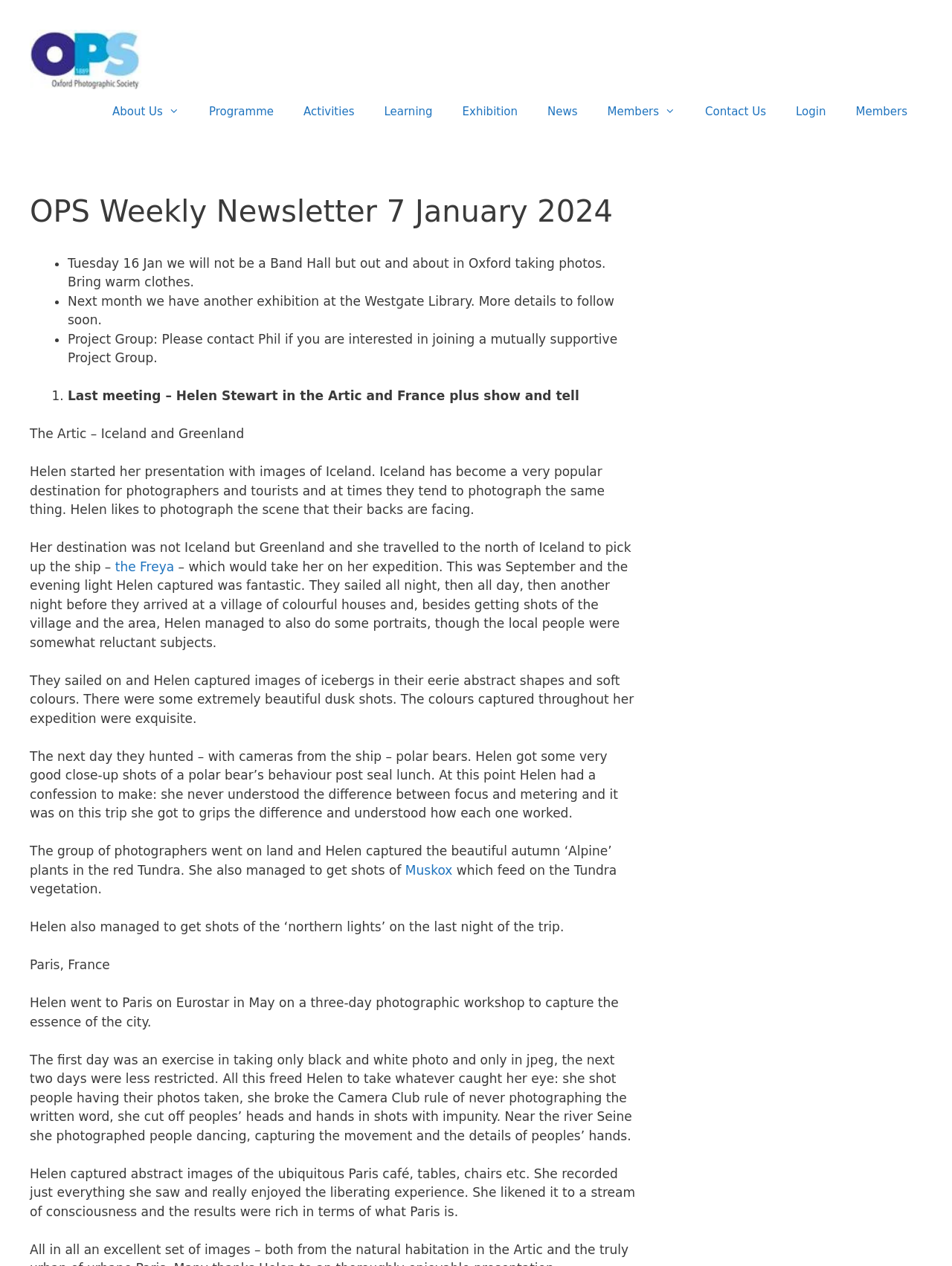Identify the bounding box coordinates for the UI element described as: "Submit".

None